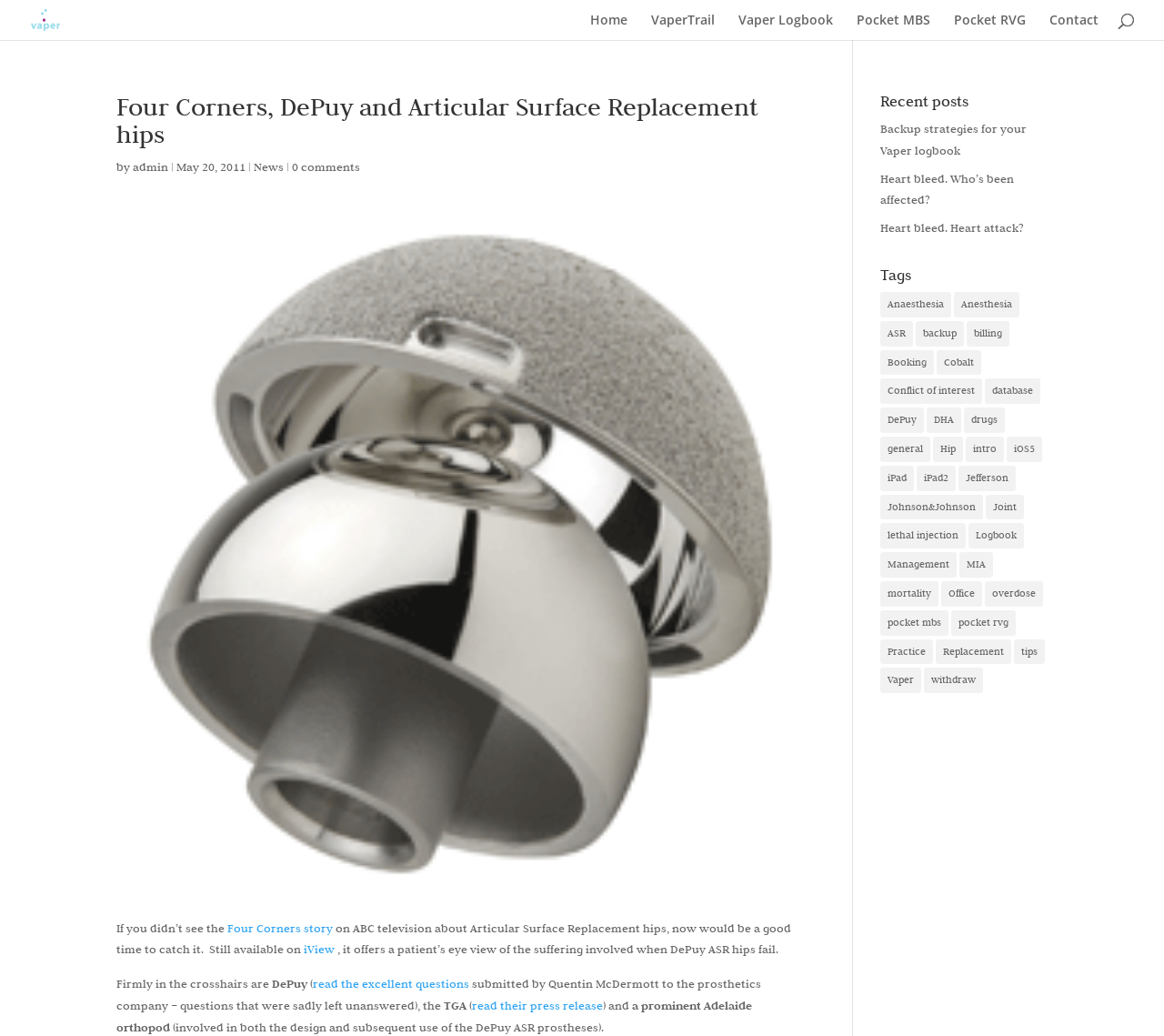Identify the bounding box of the HTML element described as: "Conflict of interest".

[0.756, 0.366, 0.844, 0.39]